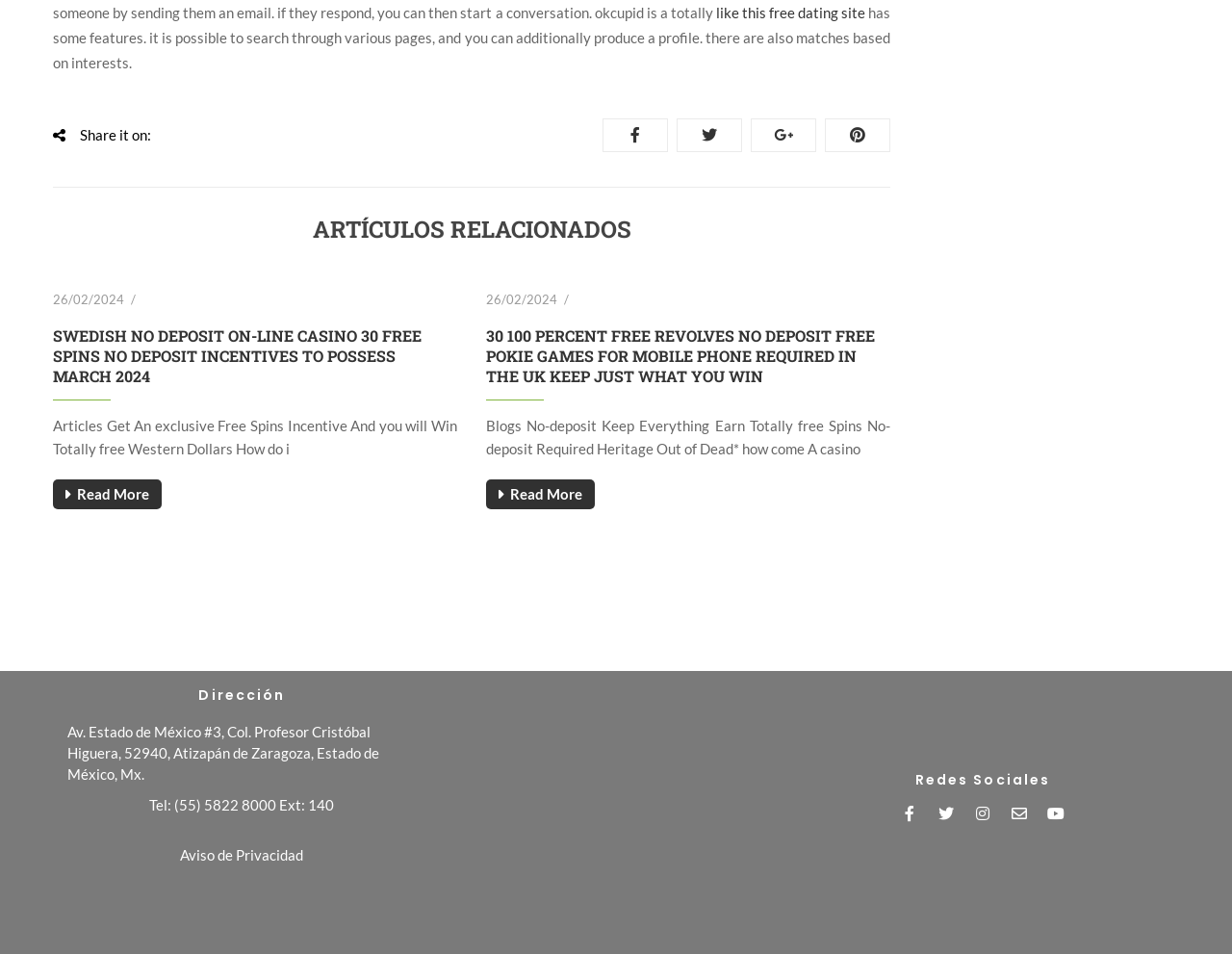What is the date of the first article?
Please ensure your answer to the question is detailed and covers all necessary aspects.

I found the date of the first article by looking at the StaticText element with the text '26/02/2024' inside the first article element.